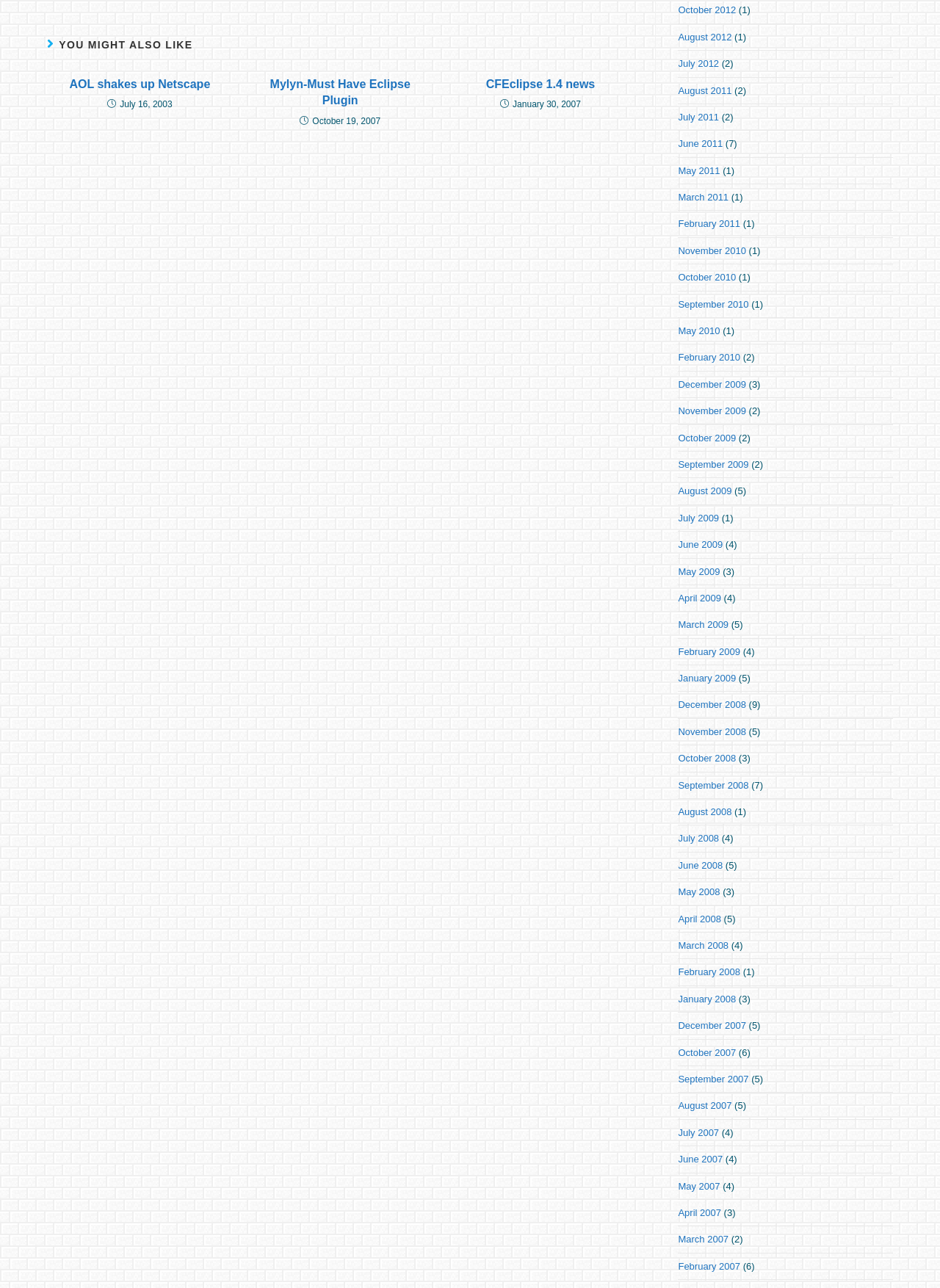Show the bounding box coordinates for the HTML element as described: "AOL shakes up Netscape".

[0.059, 0.059, 0.238, 0.072]